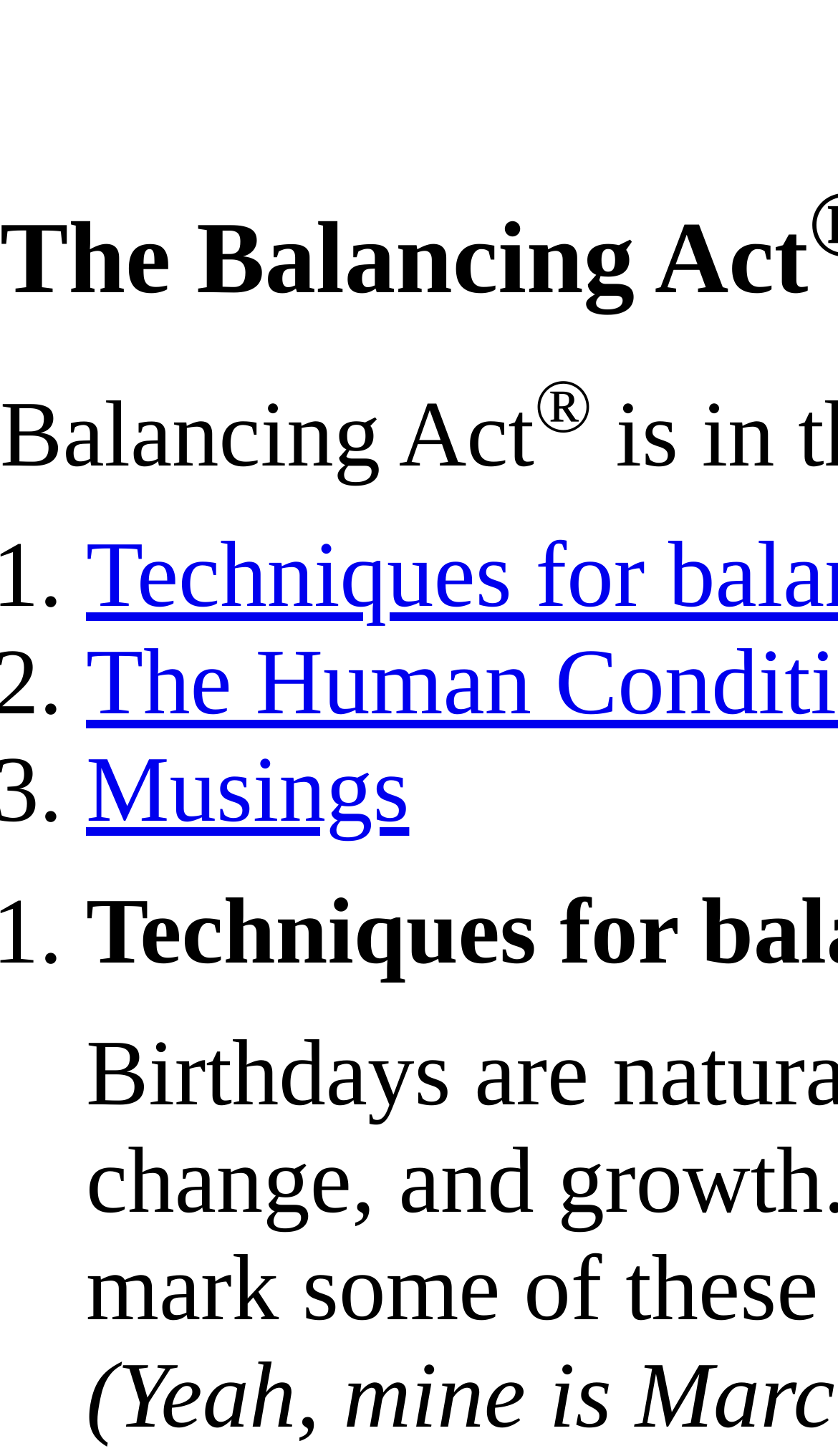Based on the description "Musings", find the bounding box of the specified UI element.

[0.103, 0.508, 0.488, 0.579]